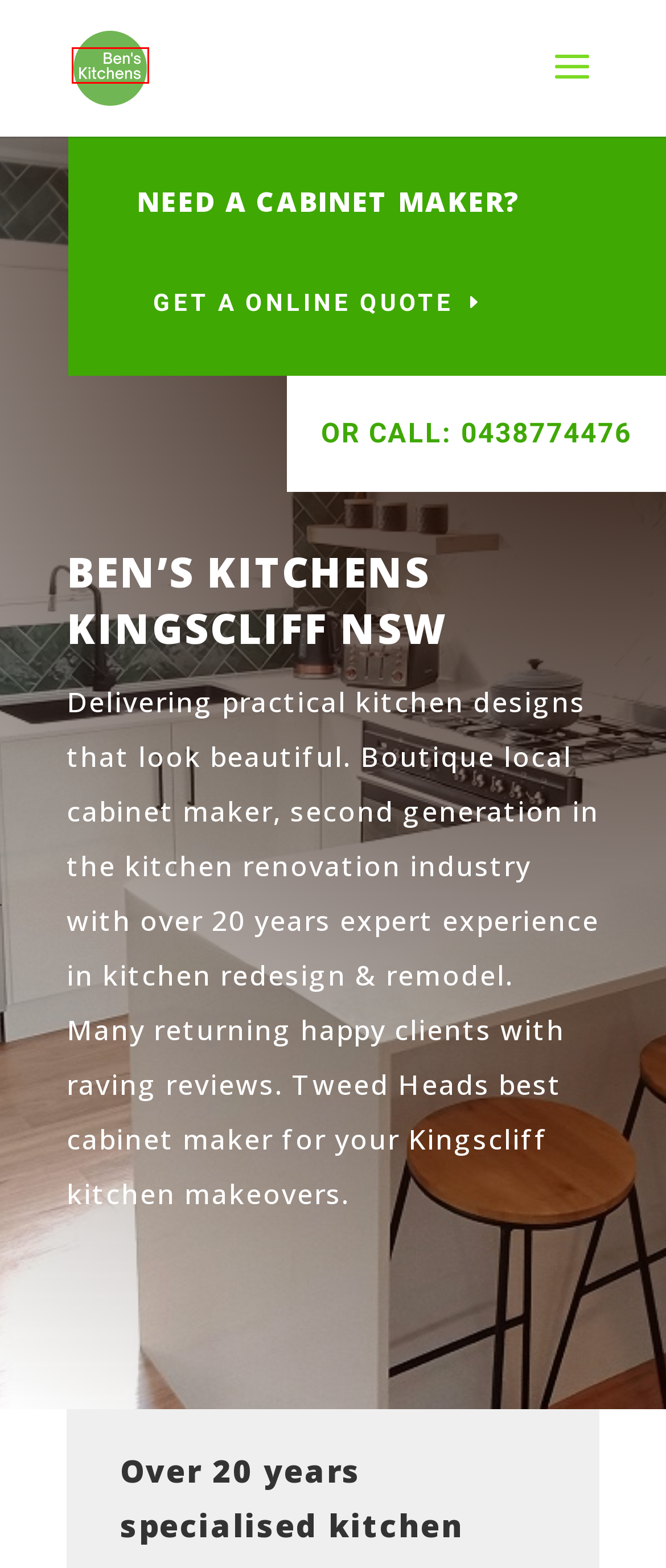You are given a screenshot depicting a webpage with a red bounding box around a UI element. Select the description that best corresponds to the new webpage after clicking the selected element. Here are the choices:
A. FREE Kitchen Quote Tweed Heads | Ben's Kitchens
B. Reviews | Ben's Kitchens
C. The Best Kitchen Renovations Tweed Heads and Surrounds
D. Banora Point Kitchen Renovations | Ben's Kitchens
E. Tweed Heads Kitchen Renovations | Ben's Kitchens
F. Best SEO Company, SEO Agency in Tweed Heads, Australia.
G. Our Story | Ben's Kitchens
H. Articles | Ben's Kitchens

C